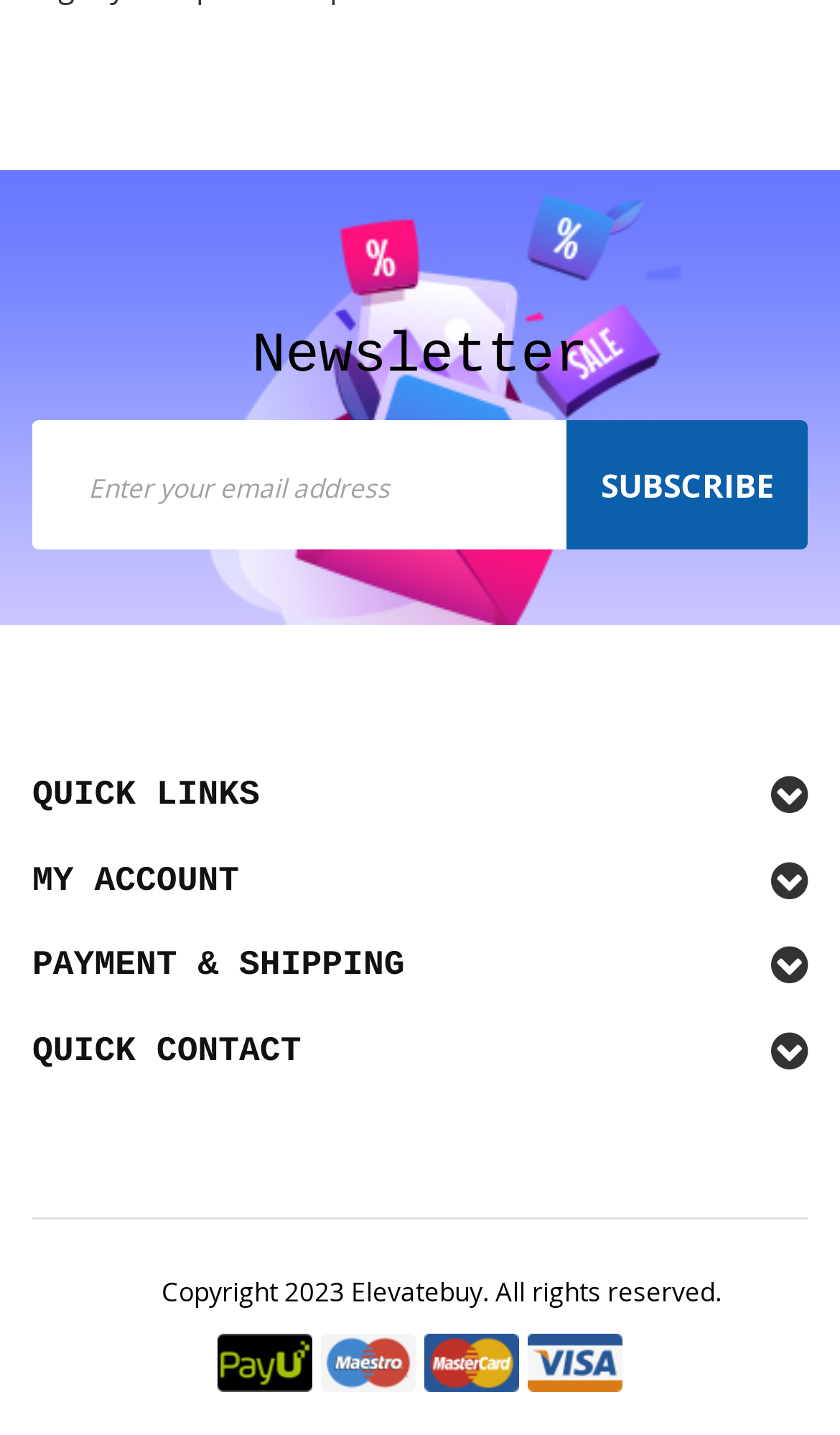Based on the image, provide a detailed response to the question:
What are the quick links categories?

The quick links section is divided into four categories, which are 'QUICK LINKS', 'MY ACCOUNT', 'PAYMENT & SHIPPING', and 'QUICK CONTACT'.